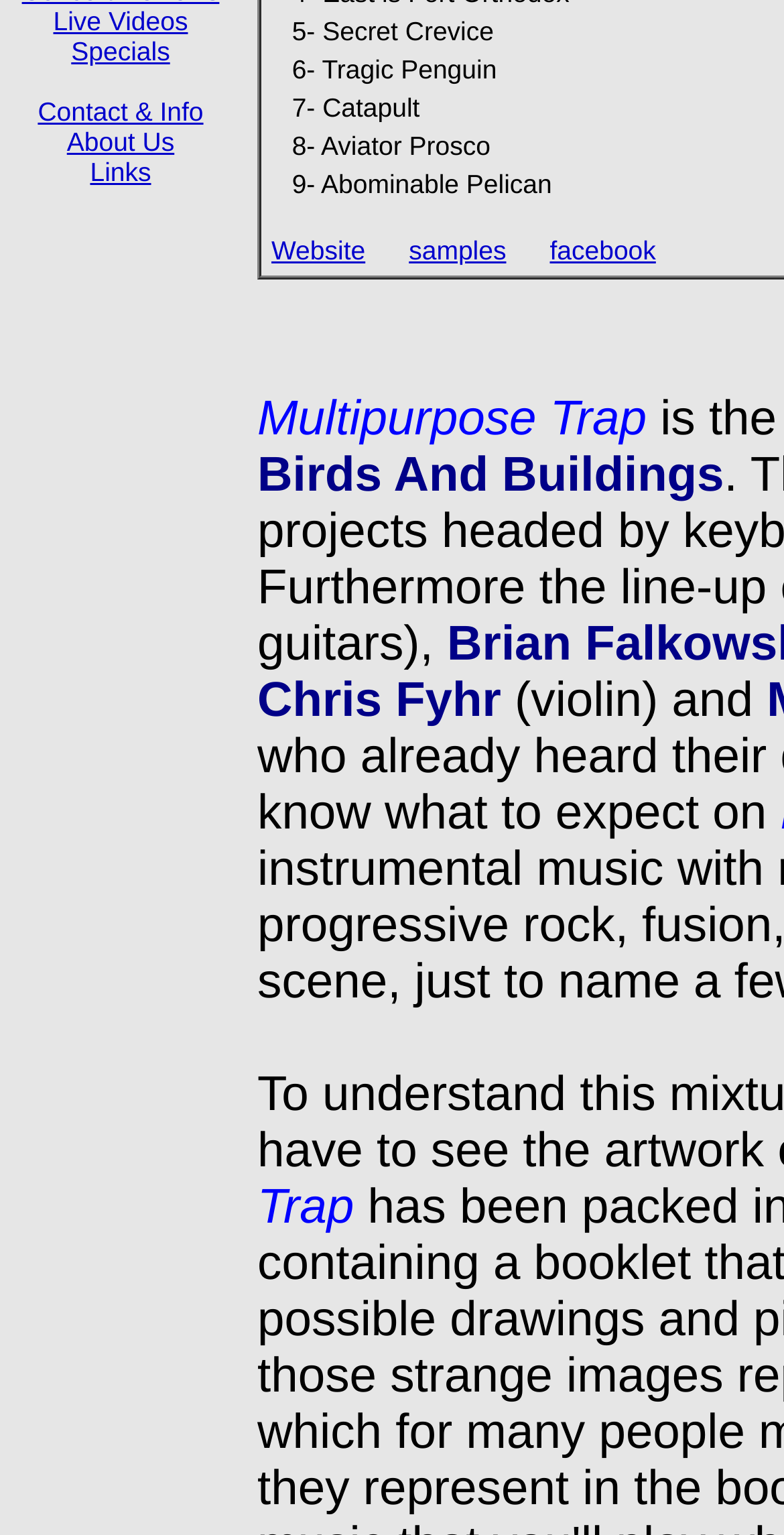Identify the bounding box of the HTML element described as: "Website".

[0.346, 0.16, 0.476, 0.181]